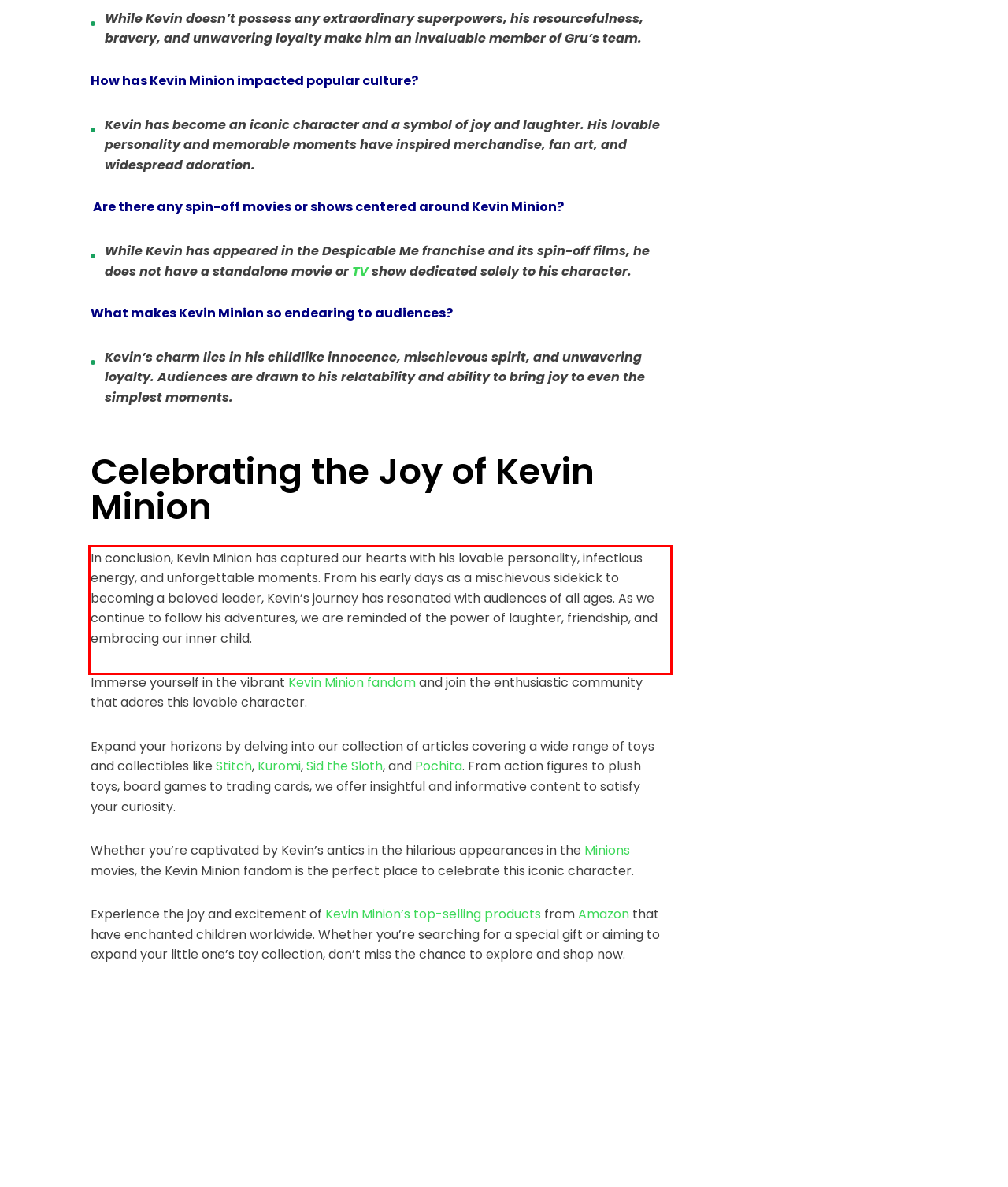You are provided with a webpage screenshot that includes a red rectangle bounding box. Extract the text content from within the bounding box using OCR.

In conclusion, Kevin Minion has captured our hearts with his lovable personality, infectious energy, and unforgettable moments. From his early days as a mischievous sidekick to becoming a beloved leader, Kevin’s journey has resonated with audiences of all ages. As we continue to follow his adventures, we are reminded of the power of laughter, friendship, and embracing our inner child.